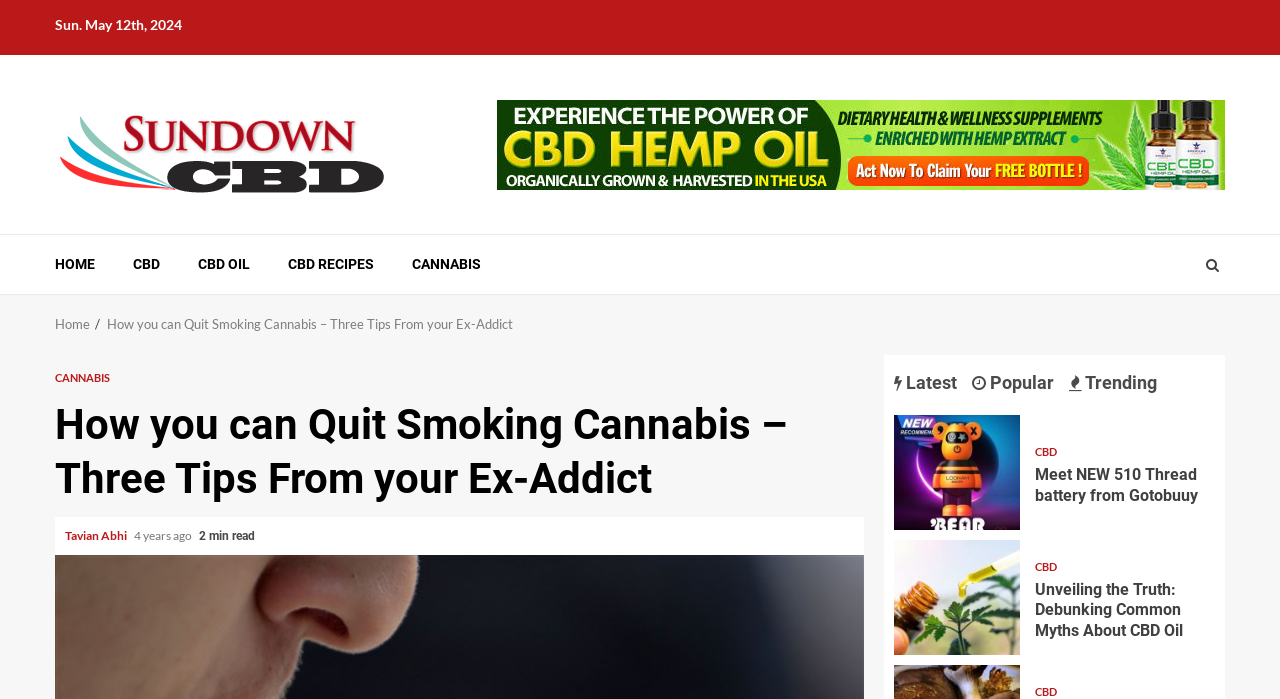Determine the main headline from the webpage and extract its text.

How you can Quit Smoking Cannabis – Three Tips From your Ex-Addict